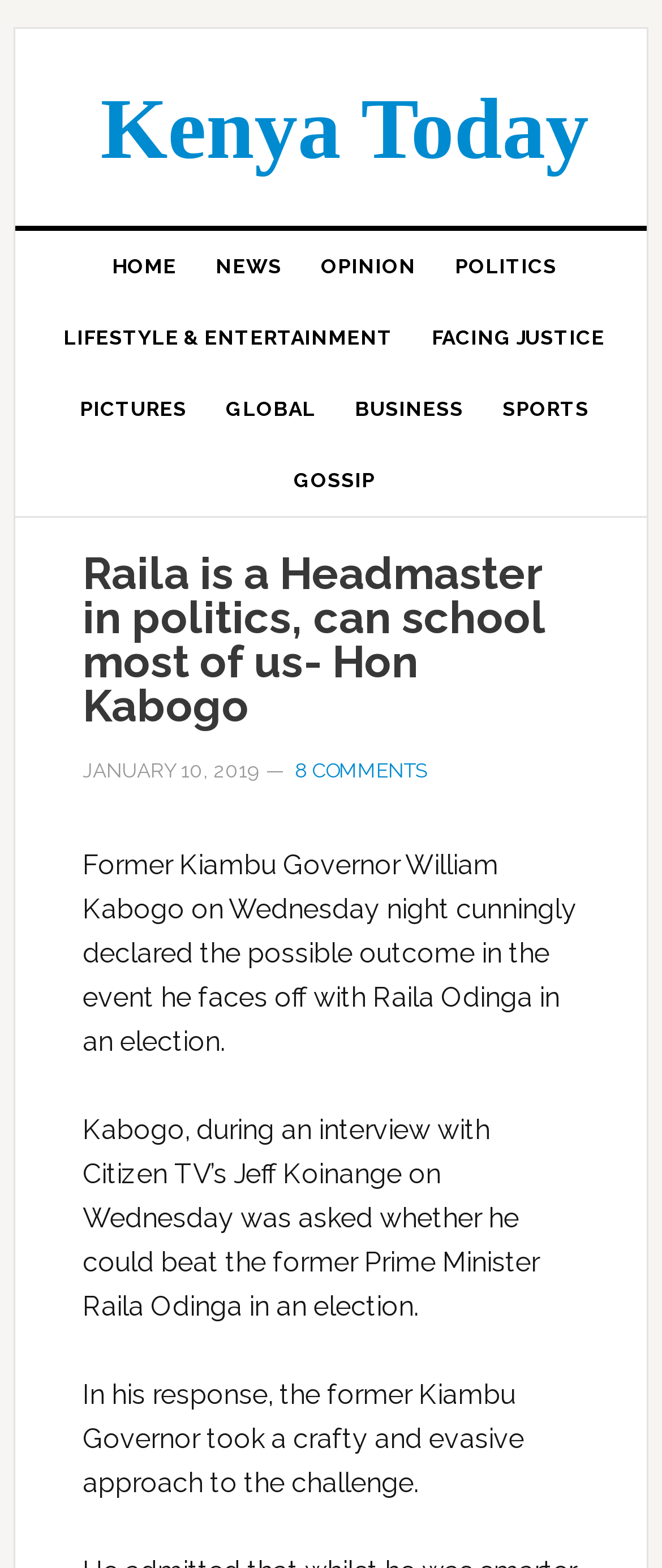Based on the image, provide a detailed and complete answer to the question: 
How many comments does the article have?

The answer can be found in the link element with the text '8 COMMENTS'.